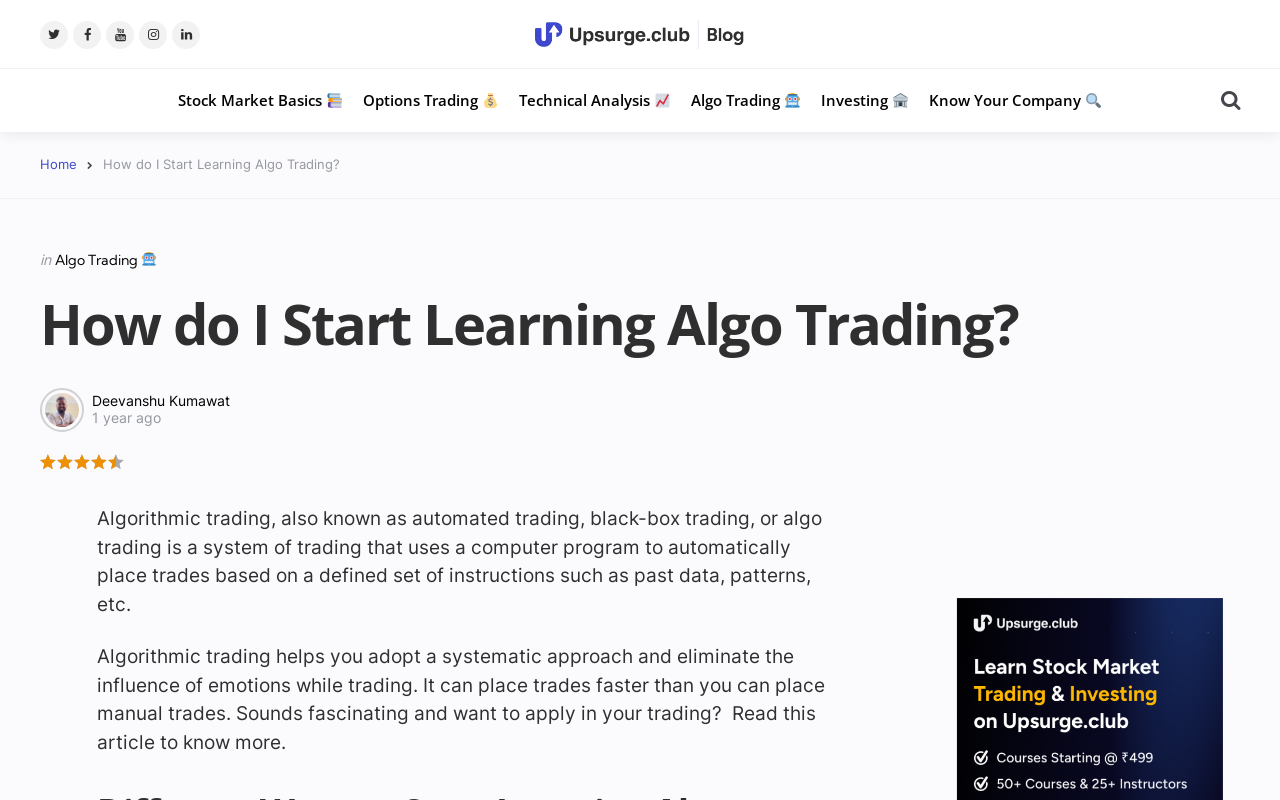Who is the author of this blog post?
Use the image to give a comprehensive and detailed response to the question.

The author of this blog post is Deevanshu Kumawat, as indicated by the 'Posted by' section.